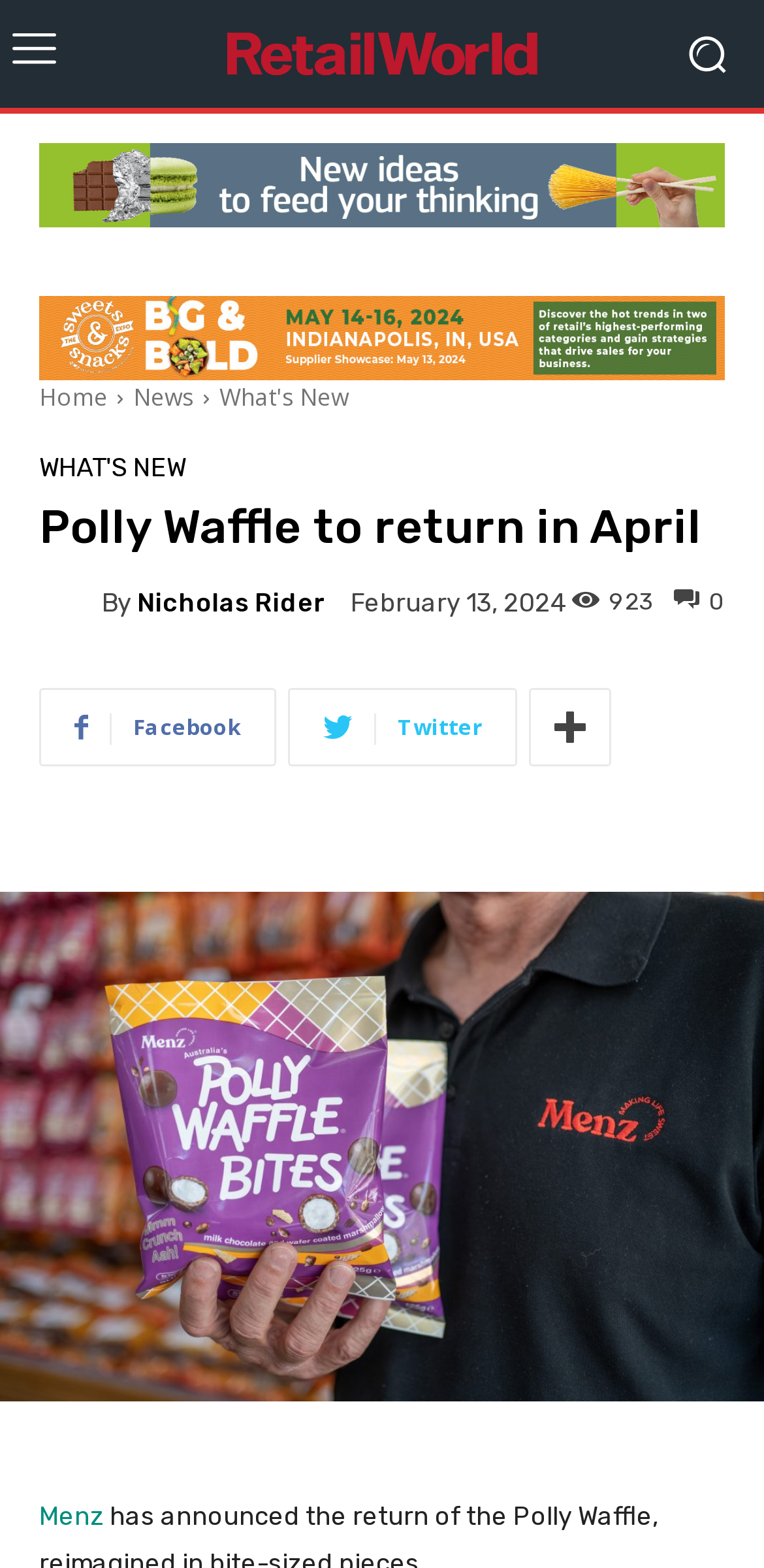Describe all the visual and textual components of the webpage comprehensively.

The webpage is about the return of the Polly Waffle, reimagined in bite-sized pieces. At the top left corner, there is a small image, and next to it, a logo link with an image. On the top right corner, there is another image. Below the logo, there are several links, including "Home", "News", "What's New", and others, aligned horizontally. 

Below these links, there is a heading that reads "Polly Waffle to return in April". Underneath the heading, there is a link to the author, Nicholas Rider, accompanied by a small image. To the right of the author's link, there is a "By" label, followed by another link to the author. 

Next to the author's information, there is a time stamp that reads "February 13, 2024". On the right side of the page, there are social media links, including Facebook, Twitter, and another unidentified platform. 

At the bottom of the page, there is a large image that spans the entire width of the page. Above this image, there is a link to Menz, the company behind the Polly Waffle's return.